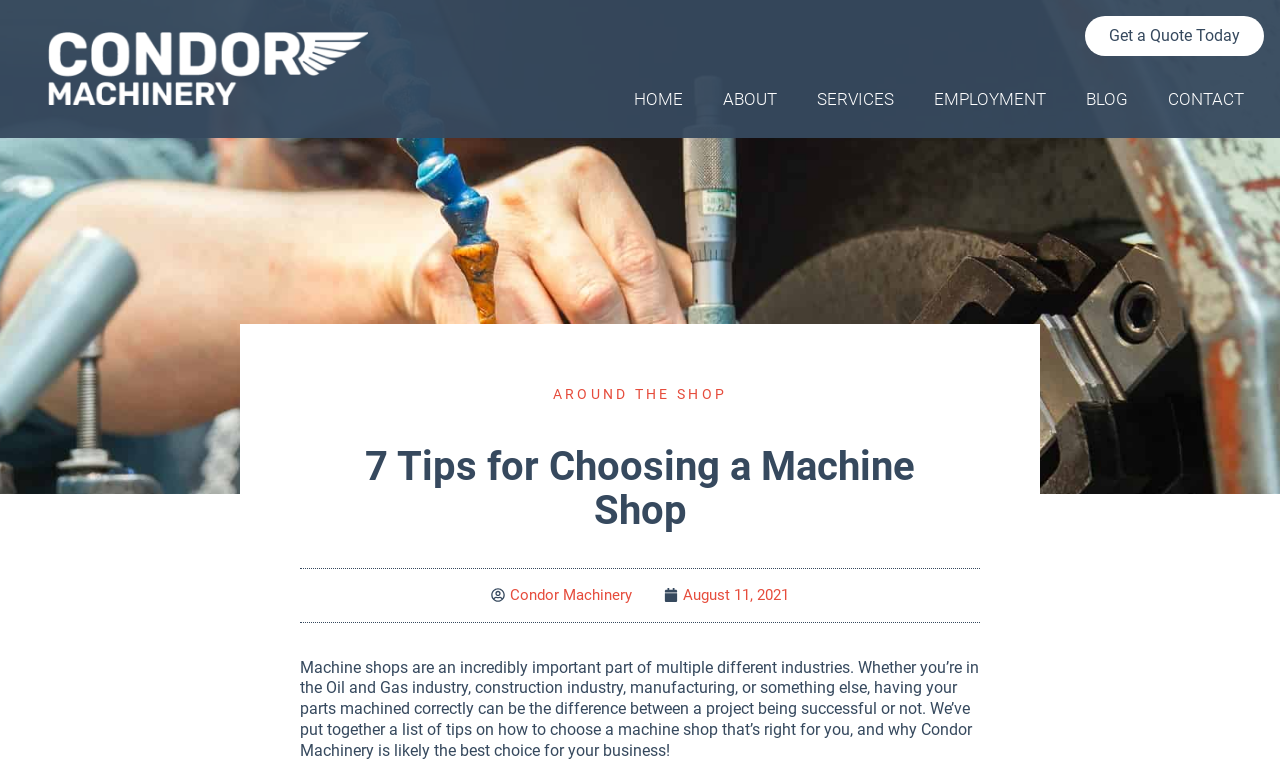Describe all the key features and sections of the webpage thoroughly.

The webpage appears to be a blog post or article from Condor Machinery, a machine shop company. At the top left corner, there is a white logo of Condor Machinery, which is also a link. On the top right corner, there is a call-to-action link "Get a Quote Today". 

Below the logo, there is a navigation menu with links to different sections of the website, including "HOME", "ABOUT", "SERVICES", "EMPLOYMENT", "BLOG", and "CONTACT". These links are aligned horizontally and take up about half of the screen width.

The main content of the webpage starts with a heading "7 Tips for Choosing a Machine Shop" located at the top center of the screen. Below the heading, there is a link to "Condor Machinery" and a timestamp "August 11, 2021" on the same line, with the timestamp being slightly to the right of the link.

The main article text is a paragraph that discusses the importance of machine shops in various industries, including Oil and Gas, construction, and manufacturing. It also mentions that the company has put together a list of tips on how to choose a machine shop and why Condor Machinery is a good choice for businesses.

On the top right side of the screen, there is another link "AROUND THE SHOP" which is separate from the navigation menu.